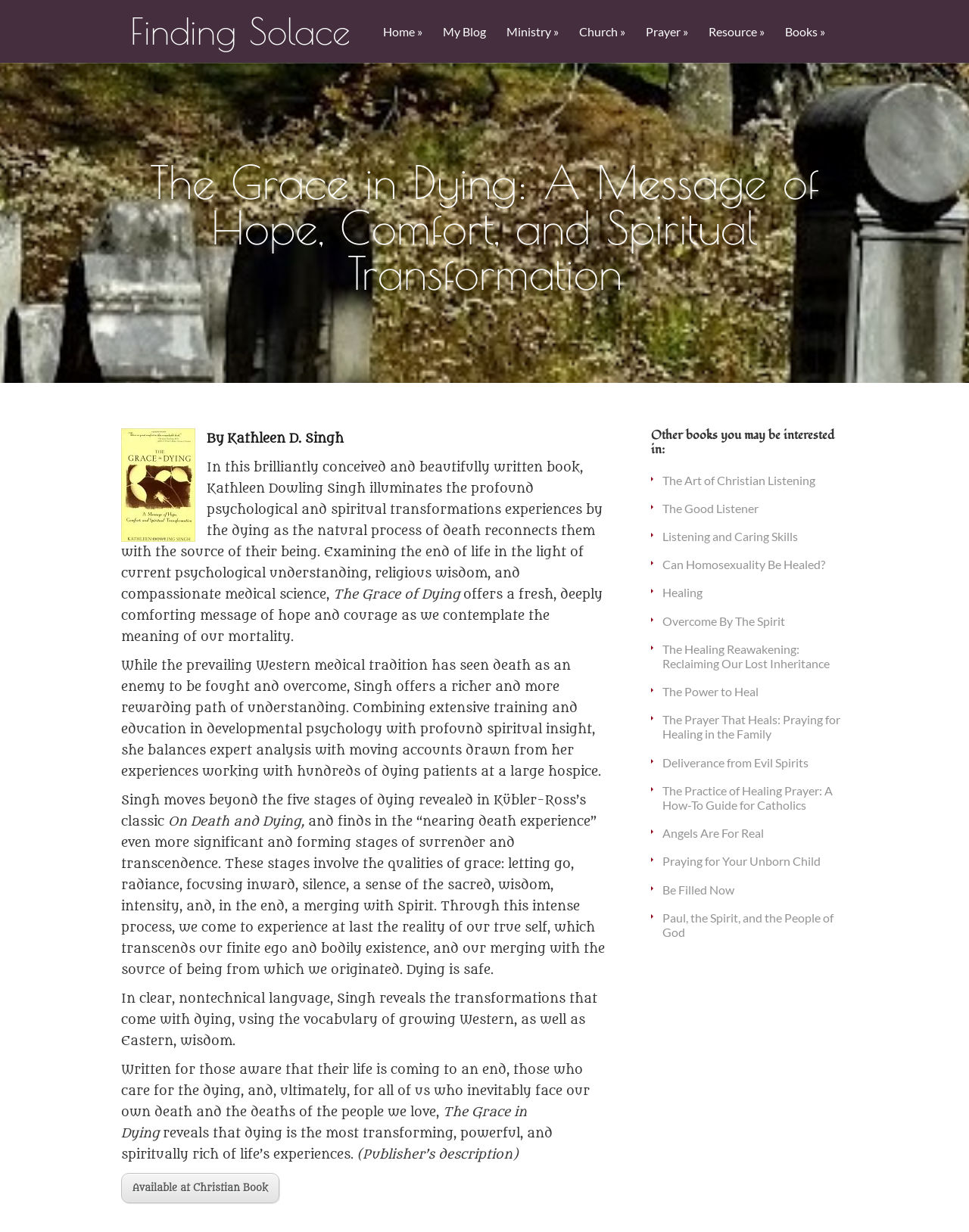Determine the bounding box coordinates for the region that must be clicked to execute the following instruction: "Click on 'Finding Solace'".

[0.125, 0.01, 0.371, 0.04]